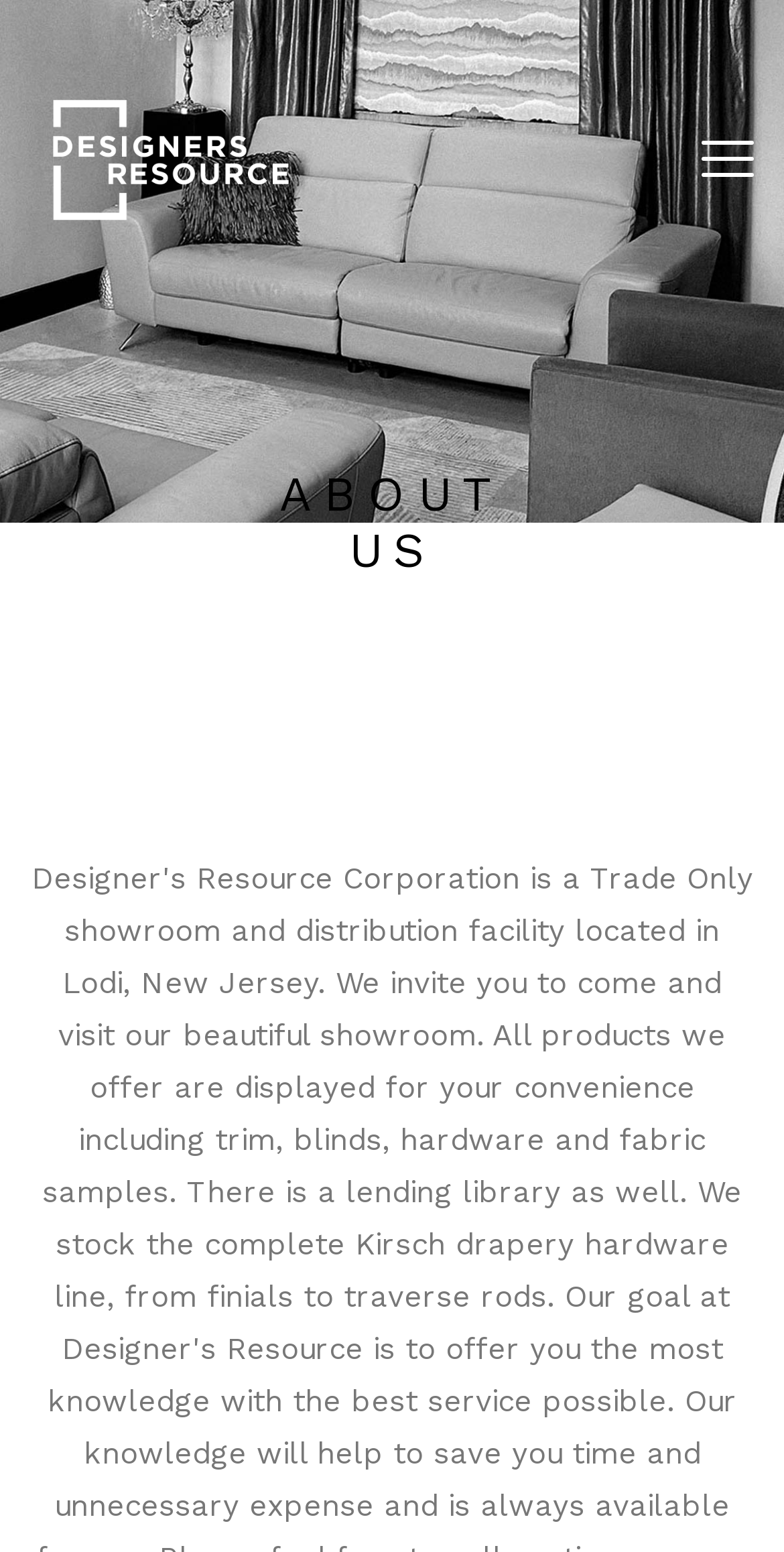What type of business is this?
Examine the image and give a concise answer in one word or a short phrase.

Trade Only showroom